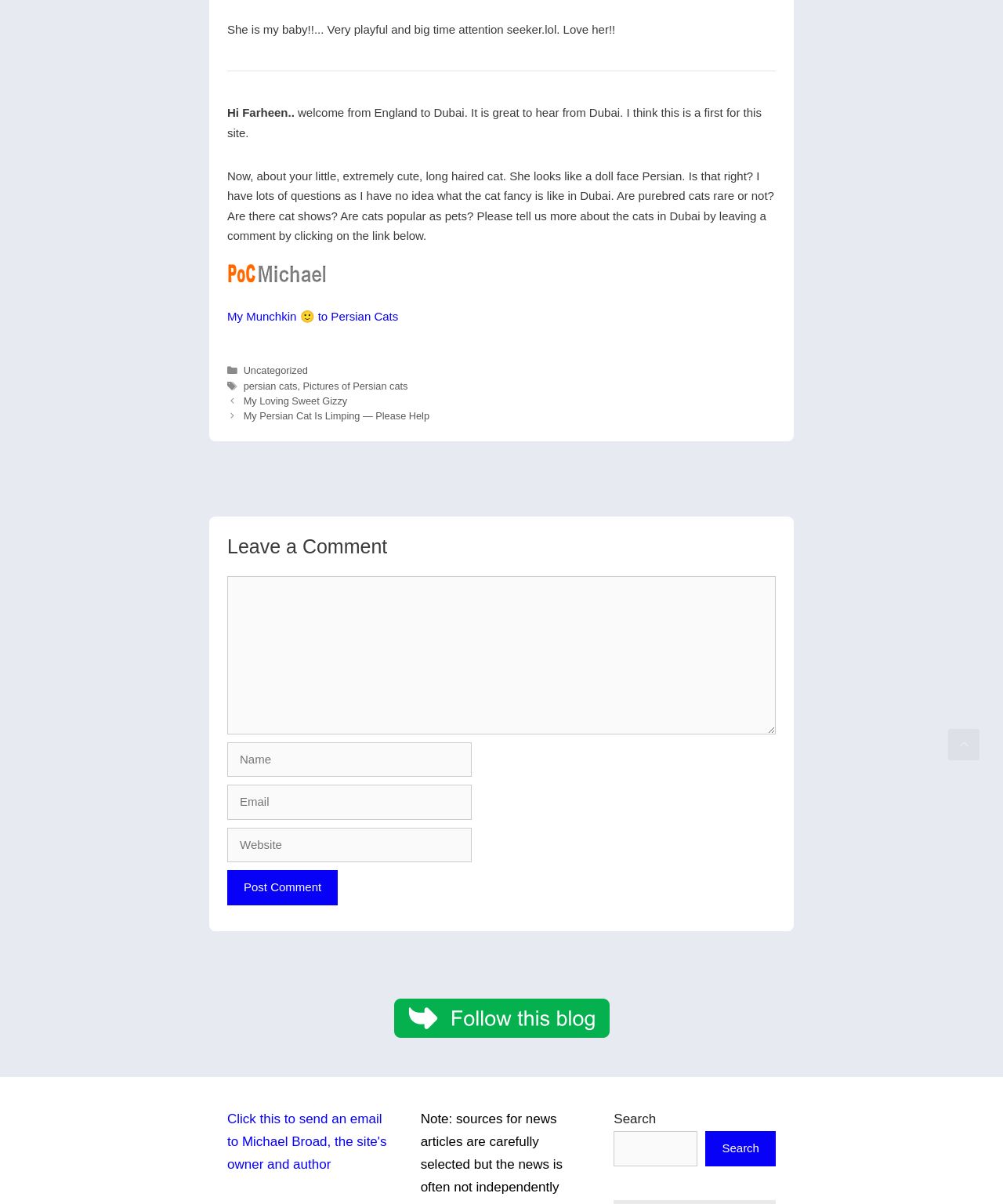Locate the bounding box coordinates of the element to click to perform the following action: 'Click on the link to view more about Persian cats'. The coordinates should be given as four float values between 0 and 1, in the form of [left, top, right, bottom].

[0.243, 0.315, 0.296, 0.325]